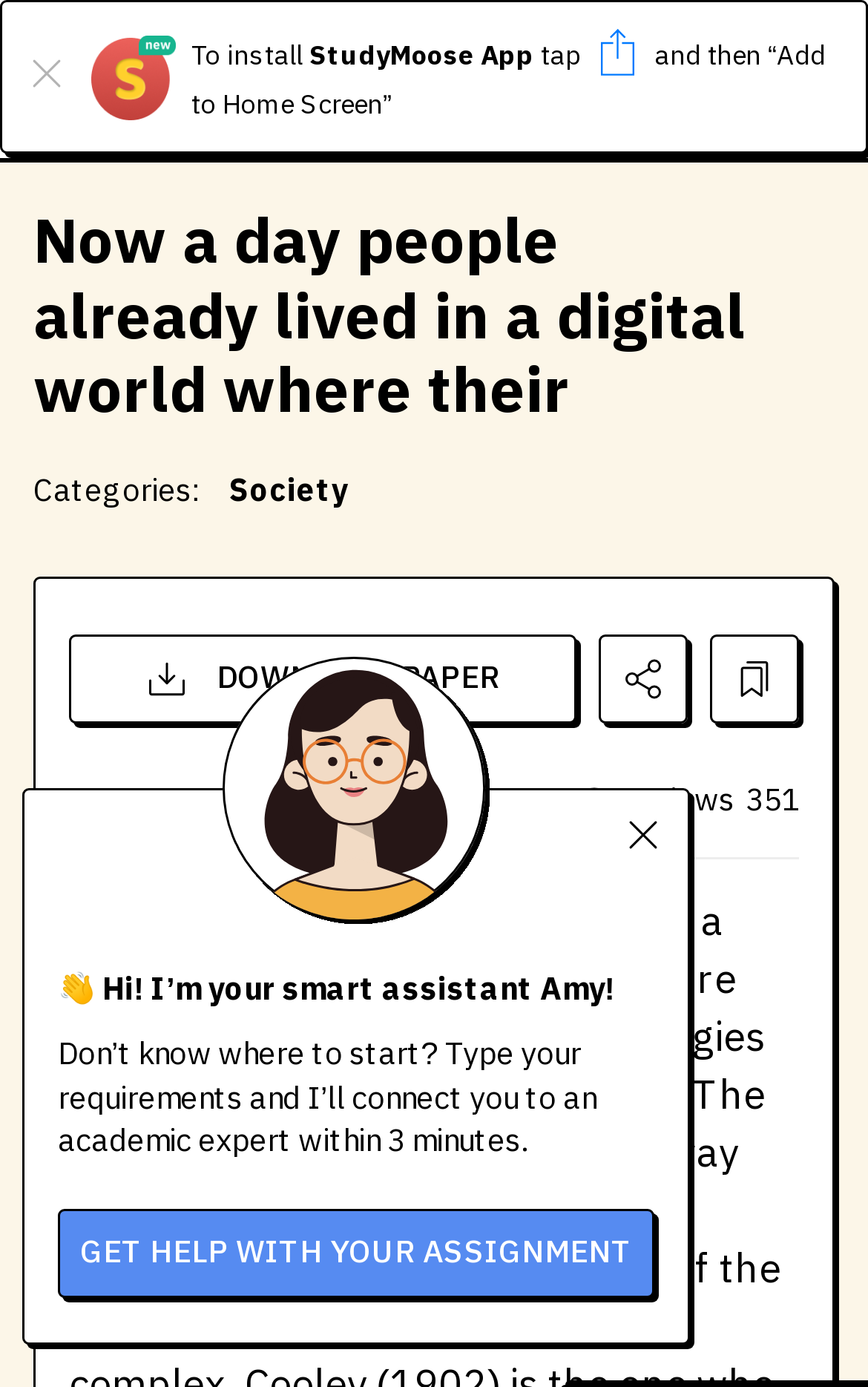What is the name of the assistant?
Refer to the image and provide a concise answer in one word or phrase.

Amy